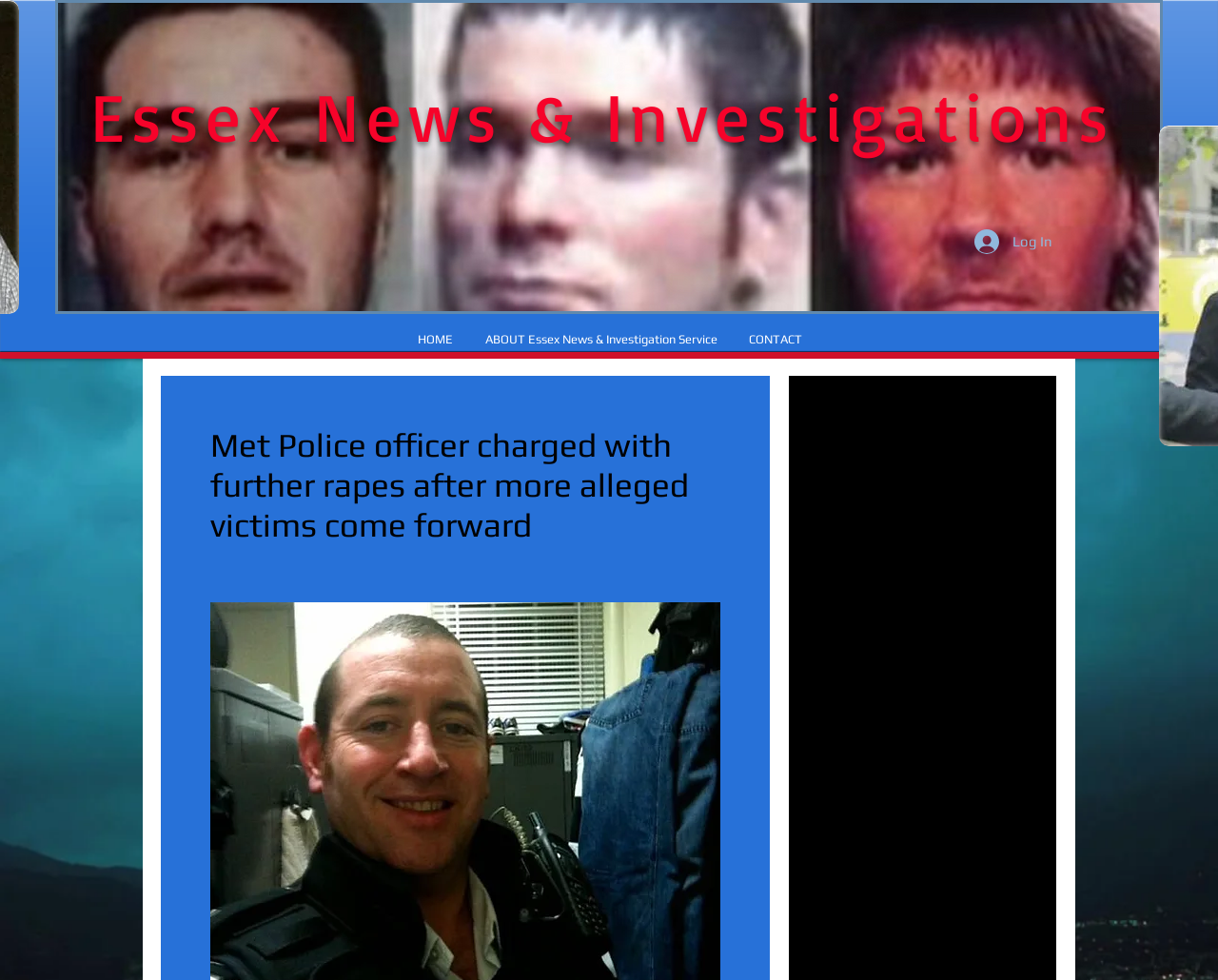Extract the bounding box of the UI element described as: "CONTACT".

[0.602, 0.332, 0.671, 0.36]